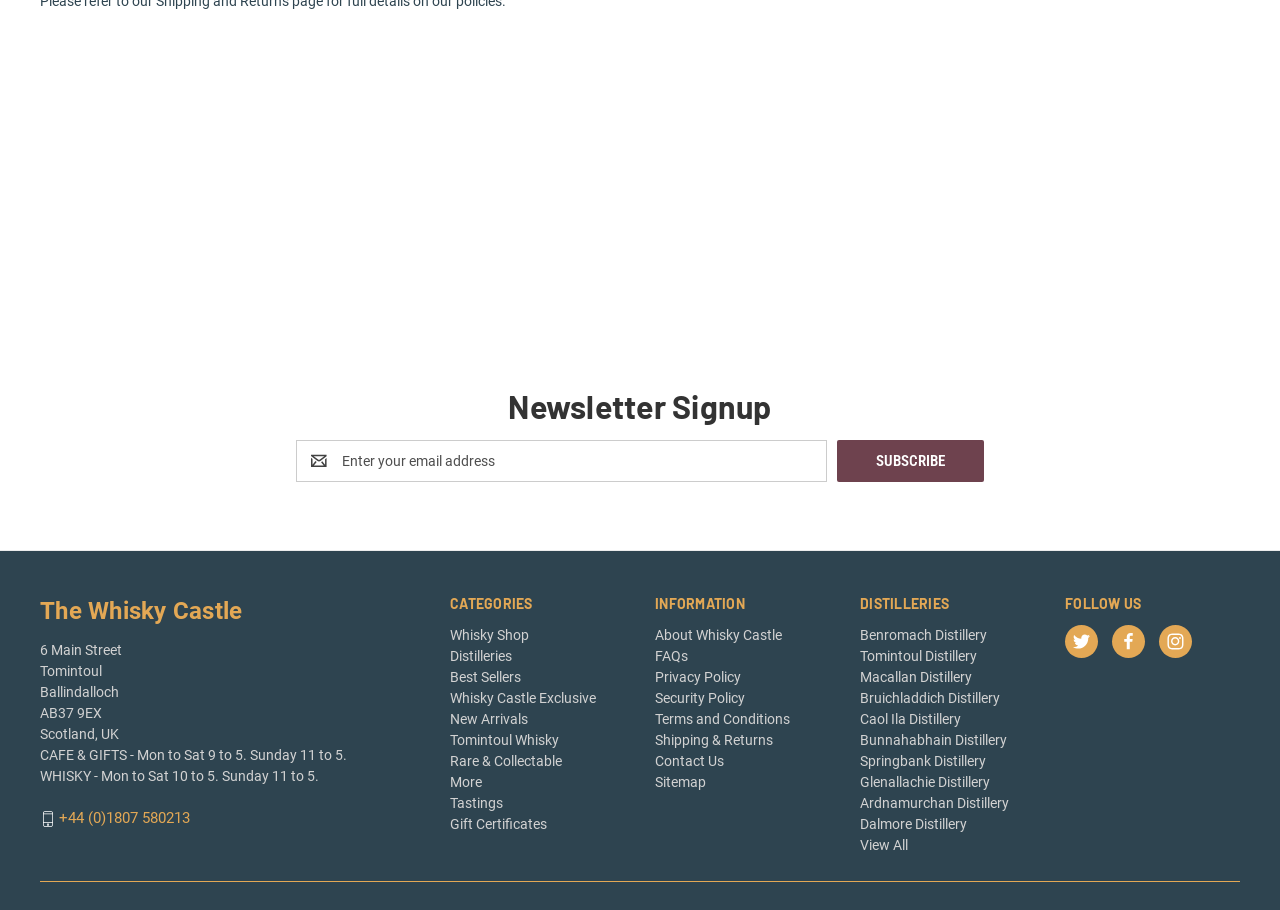Answer with a single word or phrase: 
What is the phone number of the whisky shop?

+44 (0)1807 580213